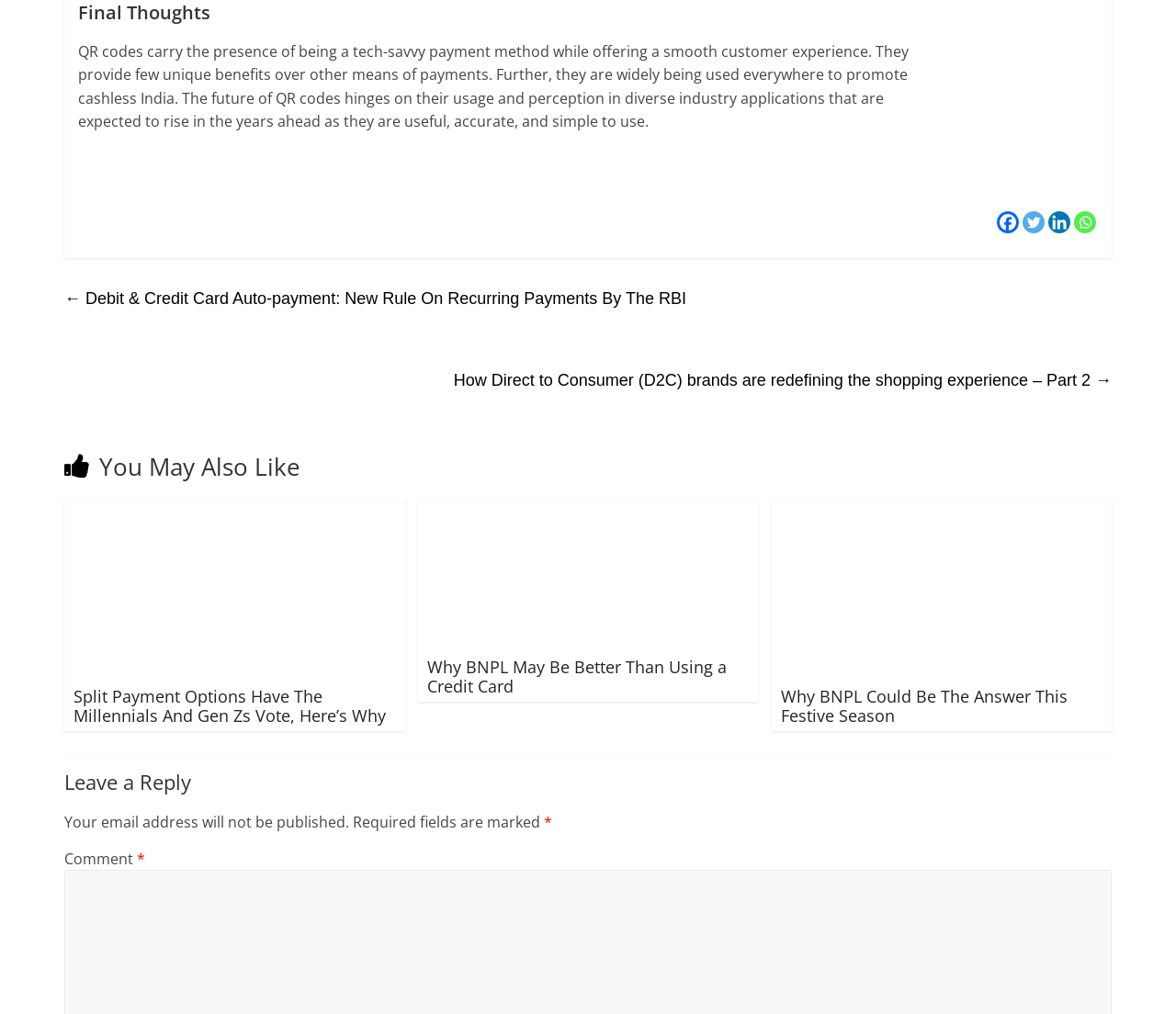Find the bounding box coordinates of the area to click in order to follow the instruction: "Read the article about QR codes".

[0.066, 0.04, 0.773, 0.13]